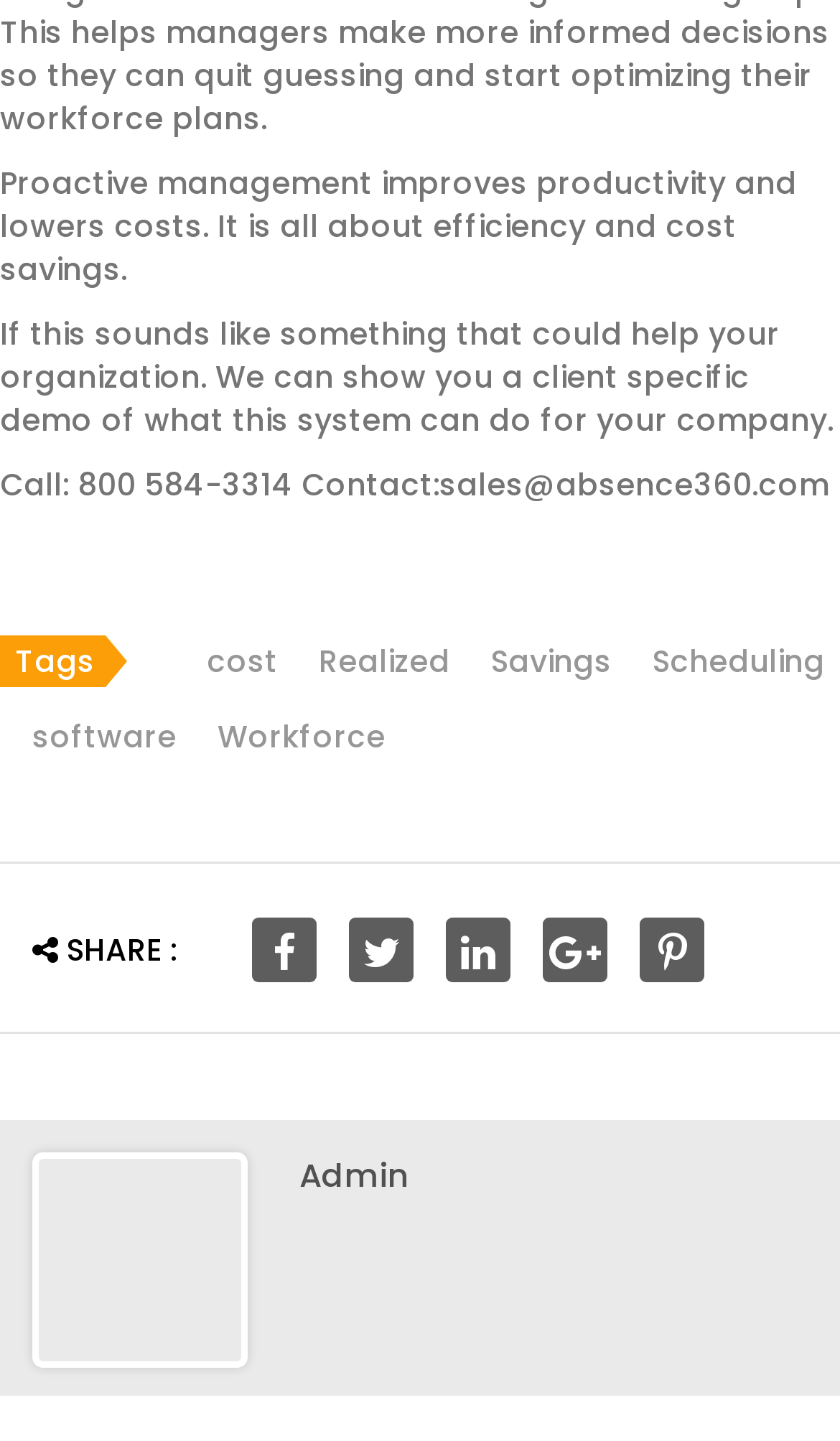How many links are there under the 'Tags' section?
Using the visual information, answer the question in a single word or phrase.

5